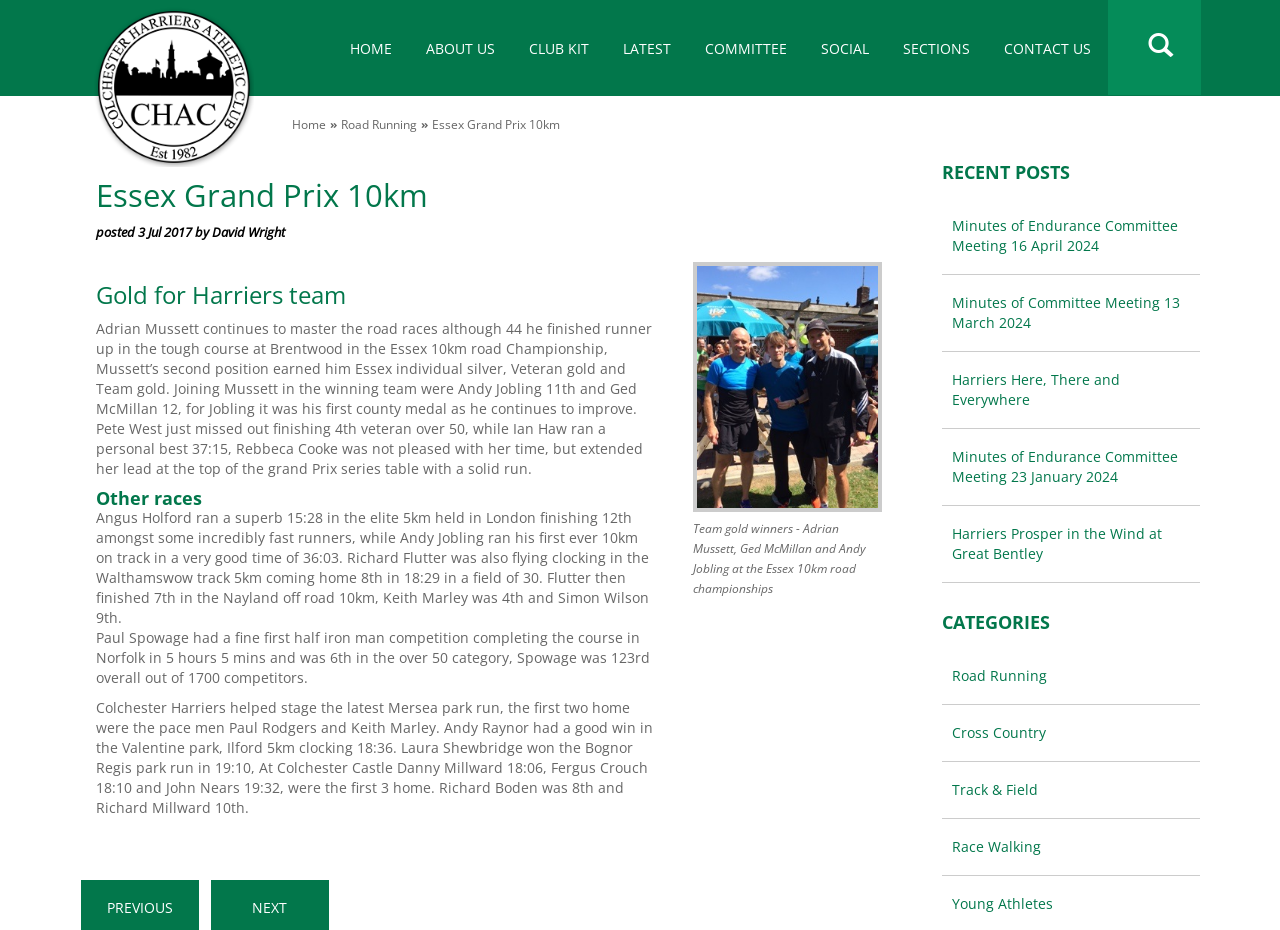Can you find the bounding box coordinates for the element that needs to be clicked to execute this instruction: "Enter your name"? The coordinates should be given as four float numbers between 0 and 1, i.e., [left, top, right, bottom].

None